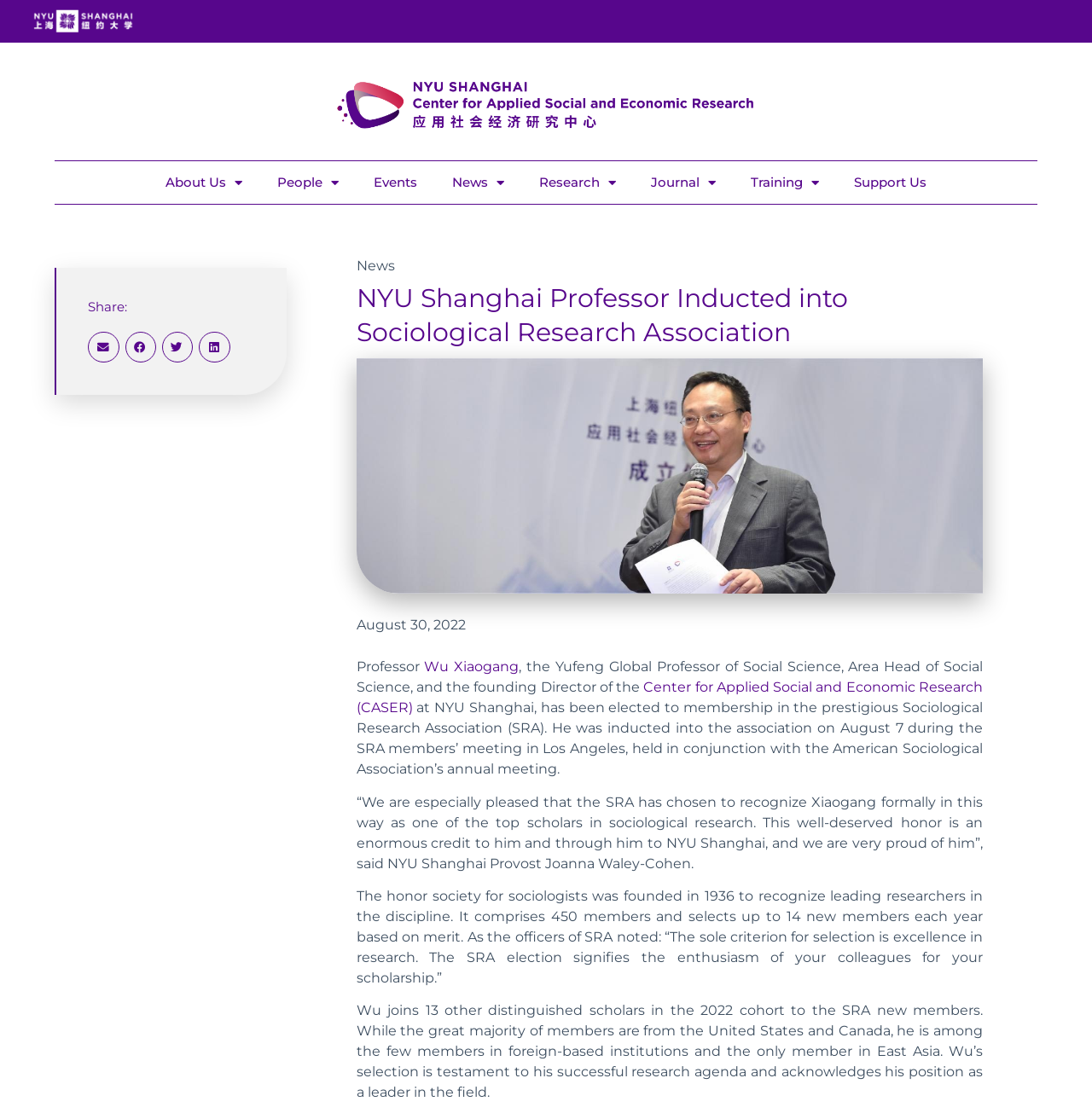With reference to the screenshot, provide a detailed response to the question below:
How many new members are selected by SRA each year?

I found the answer by looking at the text content of the webpage, specifically the paragraph that mentions the selection process of SRA, which states that 'It selects up to 14 new members each year based on merit'.